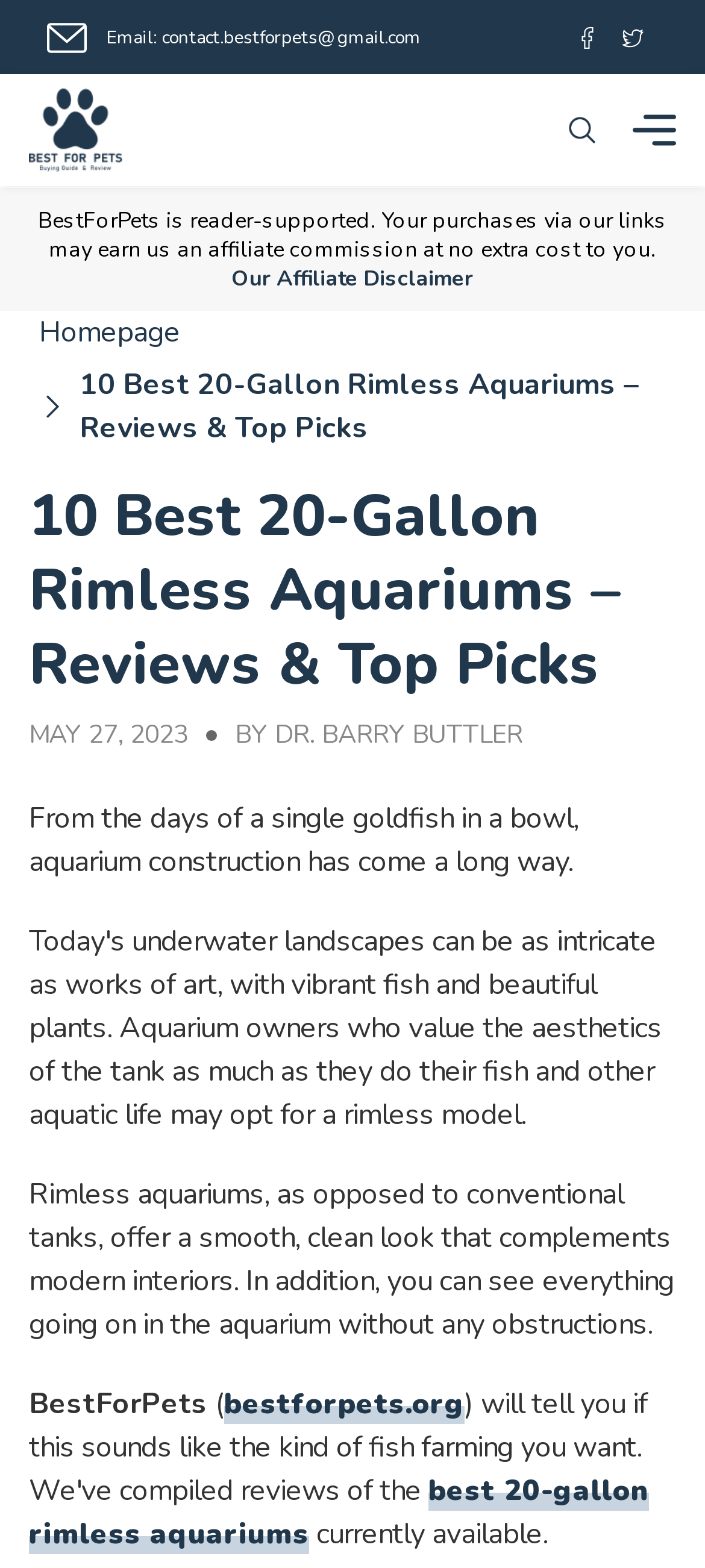Provide a short, one-word or phrase answer to the question below:
What is the date mentioned on the webpage?

MAY 27, 2023